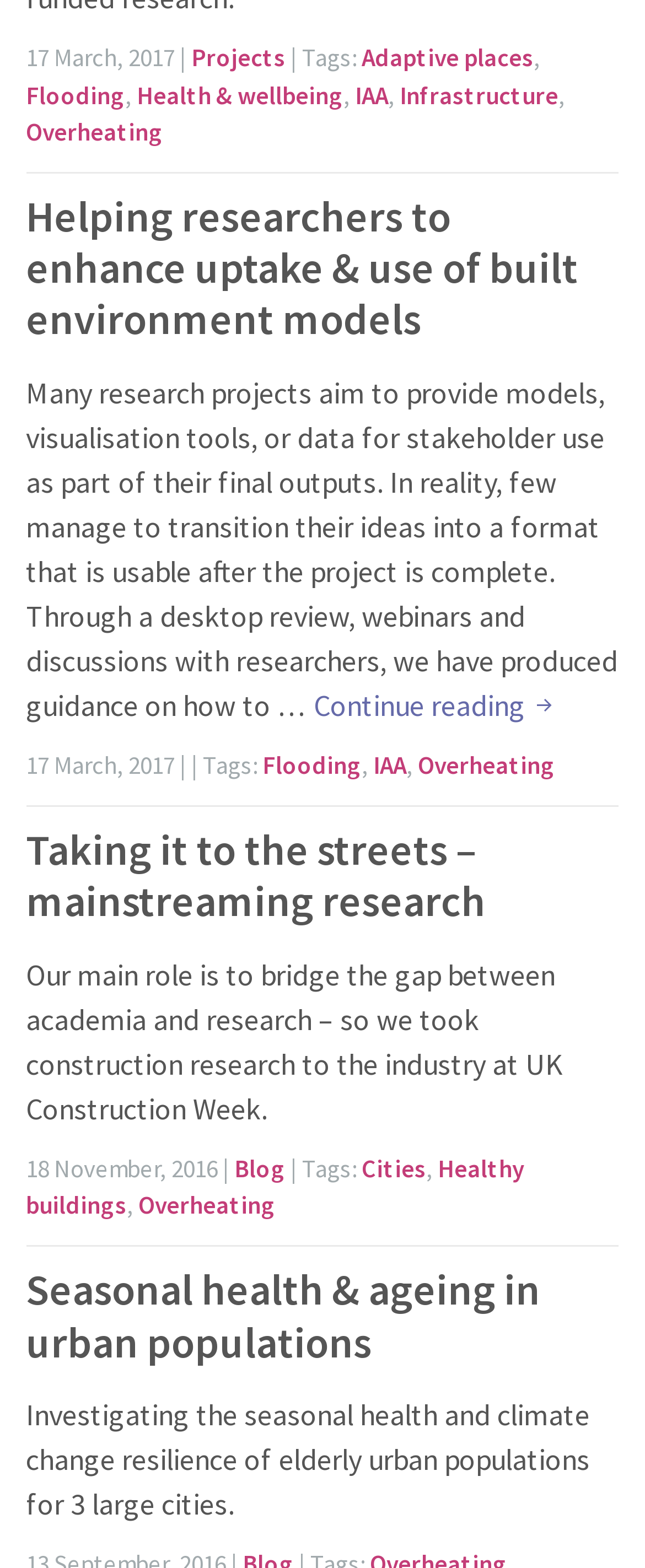Highlight the bounding box coordinates of the region I should click on to meet the following instruction: "Click on the 'Projects' link".

[0.296, 0.026, 0.443, 0.046]